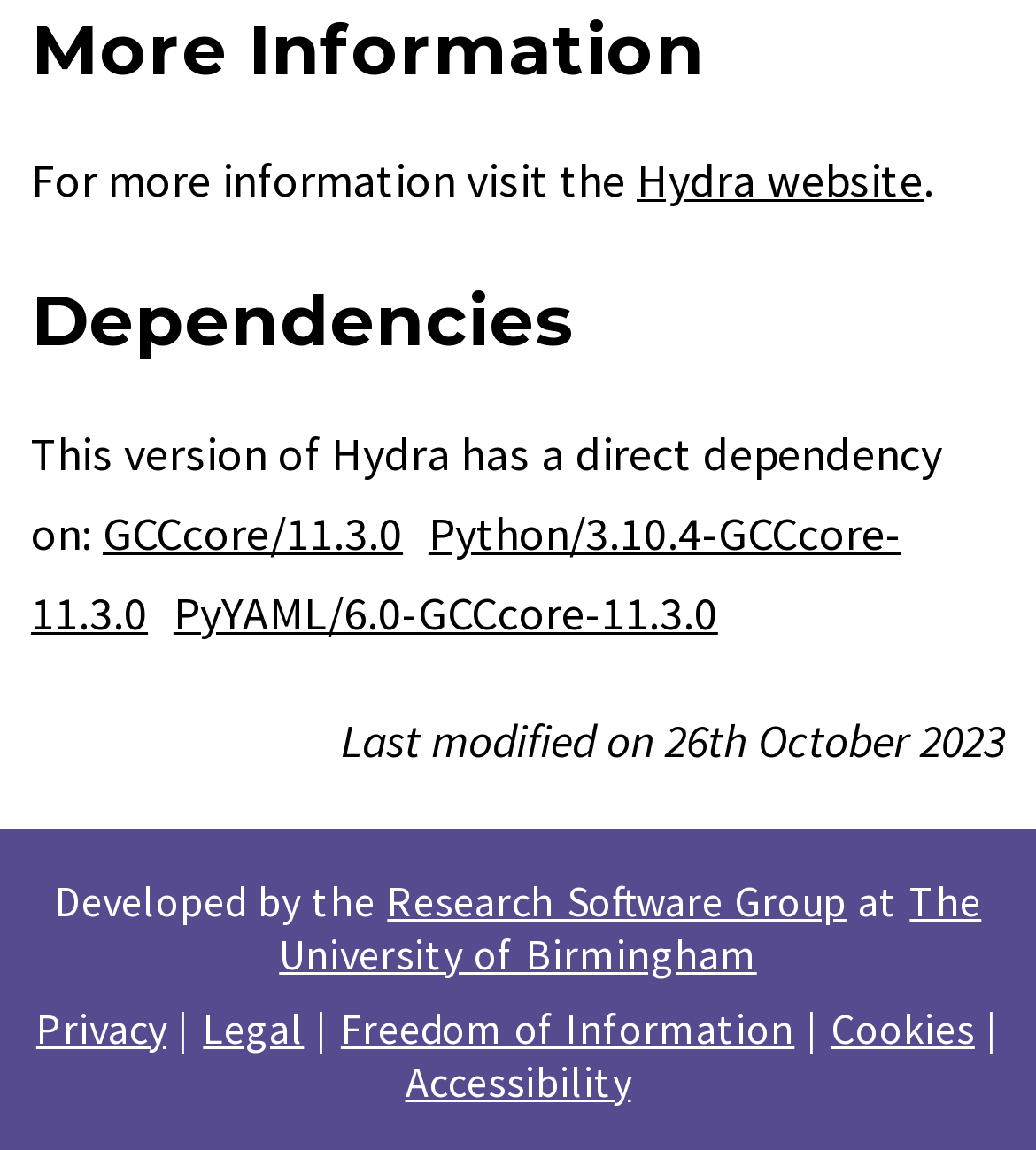Who developed Hydra?
Examine the image and give a concise answer in one word or a short phrase.

Research Software Group at The University of Birmingham